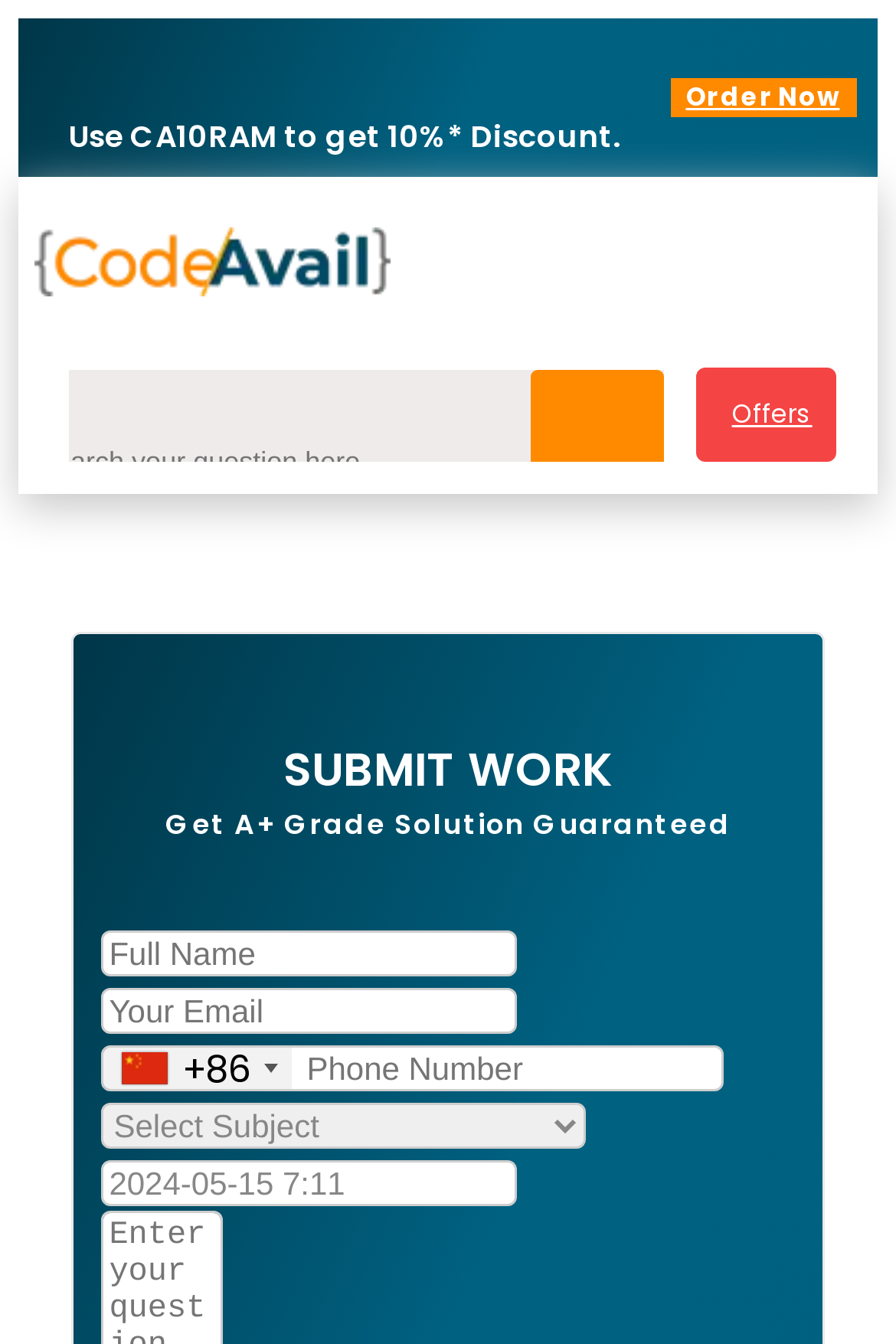Extract the main title from the webpage.

About Thomas Bornholdt